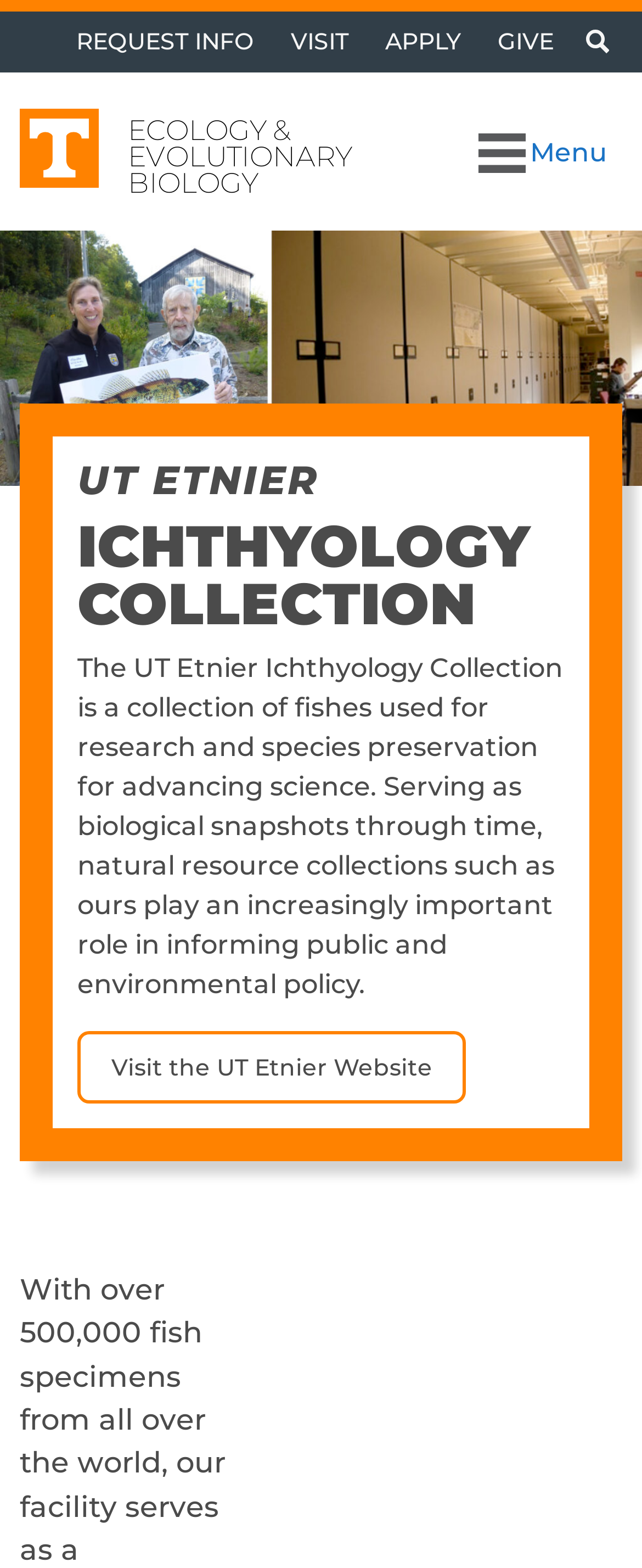Create a full and detailed caption for the entire webpage.

The webpage is about the UT Etnier Ichthyology Collection, which is a collection of fishes used for research and species preservation. At the top, there are four links: "REQUEST INFO", "VISIT", "APPLY", and "GIVE", aligned horizontally and taking up about half of the screen width. To the right of these links, there is a "Toggle search" button with a small image of a magnifying glass. 

Below these elements, there is a prominent link "ECOLOGY & EVOLUTIONARY BIOLOGY" that spans about two-thirds of the screen width. To its right, there is a "Toggle Navigation" button with an image of three horizontal lines and a "Menu" label.

The main content of the webpage is an image of a man and a woman holding a photo of an exotic-looking fish, which takes up the full screen width. Above this image, there are two headings: "UT ETNIER" and "ICHTHYOLOGY COLLECTION". Below the image, there is a paragraph of text that describes the collection's purpose and importance. Finally, there is a link "Visit the UT Etnier Website" at the bottom of the page.